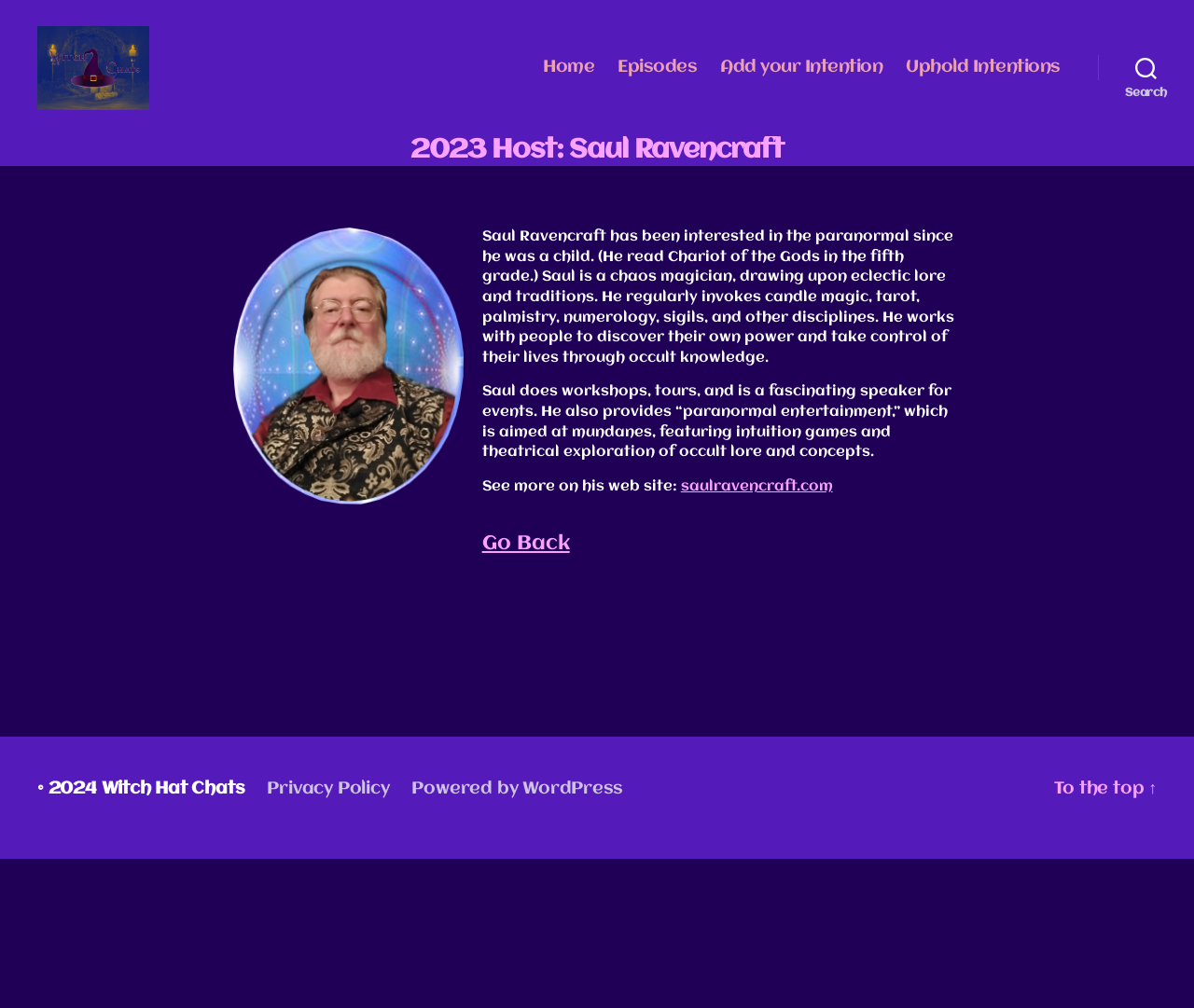Identify the bounding box for the described UI element. Provide the coordinates in (top-left x, top-left y, bottom-right x, bottom-right y) format with values ranging from 0 to 1: Support Us

None